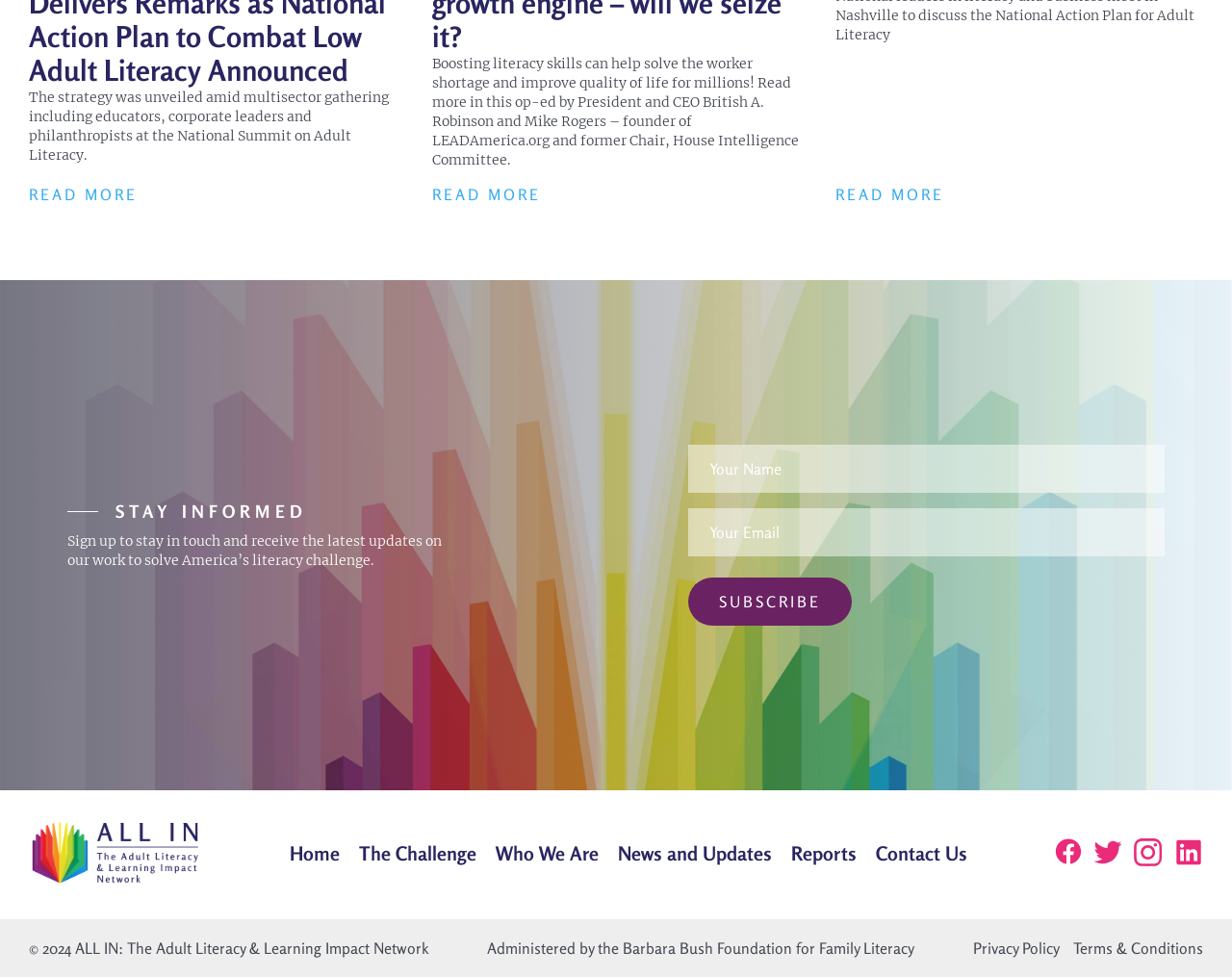Locate the bounding box coordinates of the area that needs to be clicked to fulfill the following instruction: "Sign up to stay informed". The coordinates should be in the format of four float numbers between 0 and 1, namely [left, top, right, bottom].

[0.559, 0.455, 0.945, 0.504]